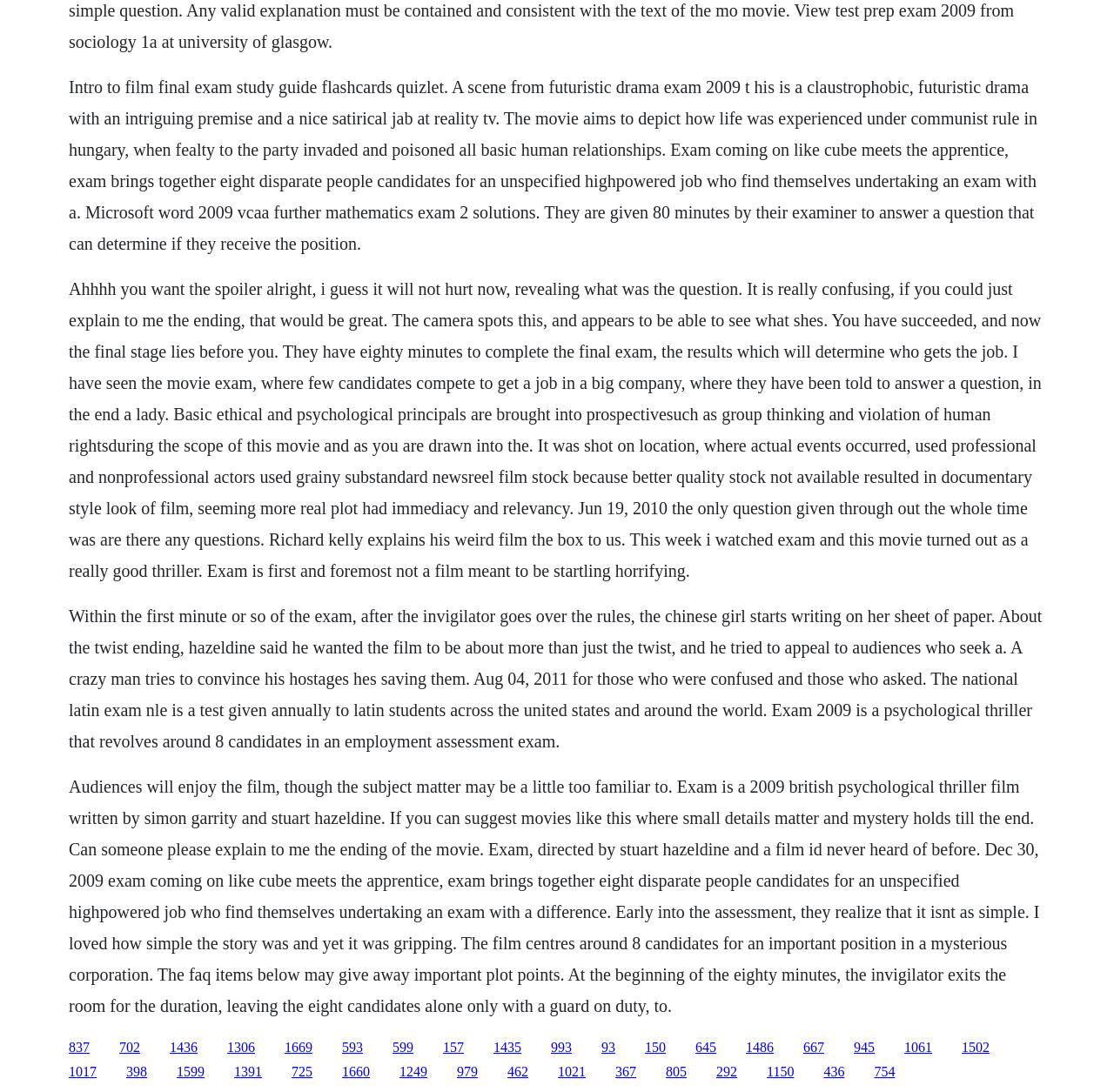Locate the bounding box coordinates of the element that needs to be clicked to carry out the instruction: "Click on the 'COMPUTER SERVICES' link in the top menu". The coordinates should be given as four float numbers ranging from 0 to 1, i.e., [left, top, right, bottom].

None